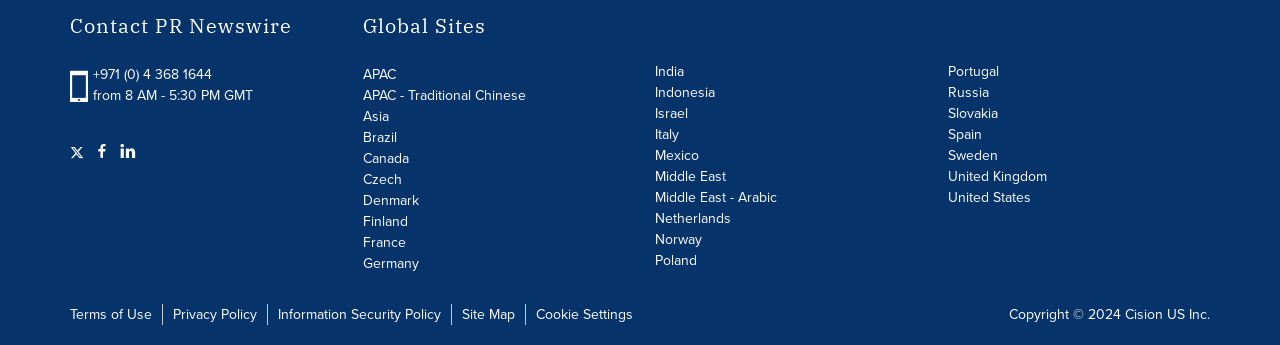Please predict the bounding box coordinates of the element's region where a click is necessary to complete the following instruction: "Visit Twitter". The coordinates should be represented by four float numbers between 0 and 1, i.e., [left, top, right, bottom].

[0.055, 0.41, 0.07, 0.47]